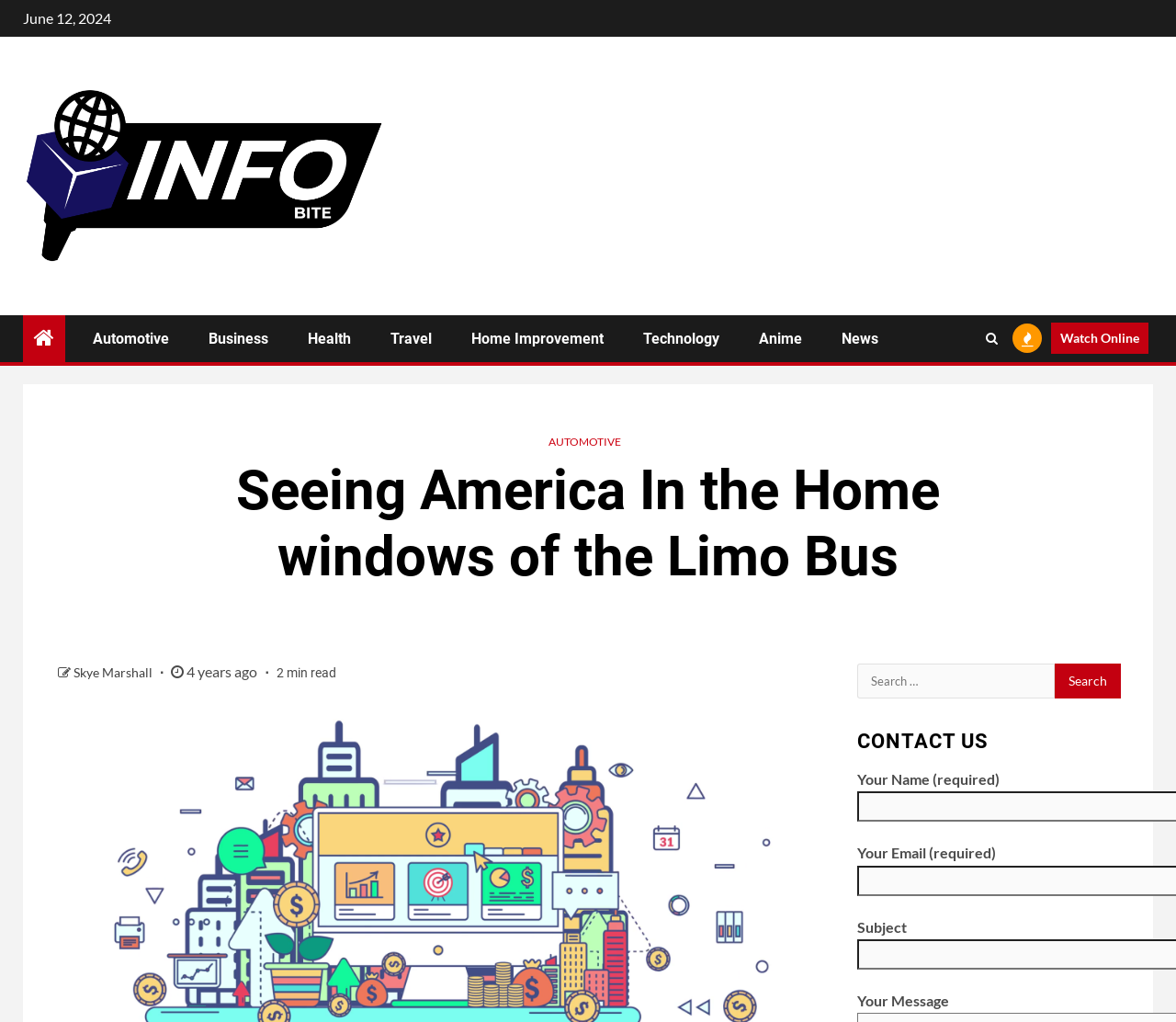What is the purpose of the search bar?
Kindly answer the question with as much detail as you can.

The search bar can be found at the top right of the page, and it has a placeholder text that says 'Search for:'. This indicates that the search bar is intended to be used to search for articles on the website.